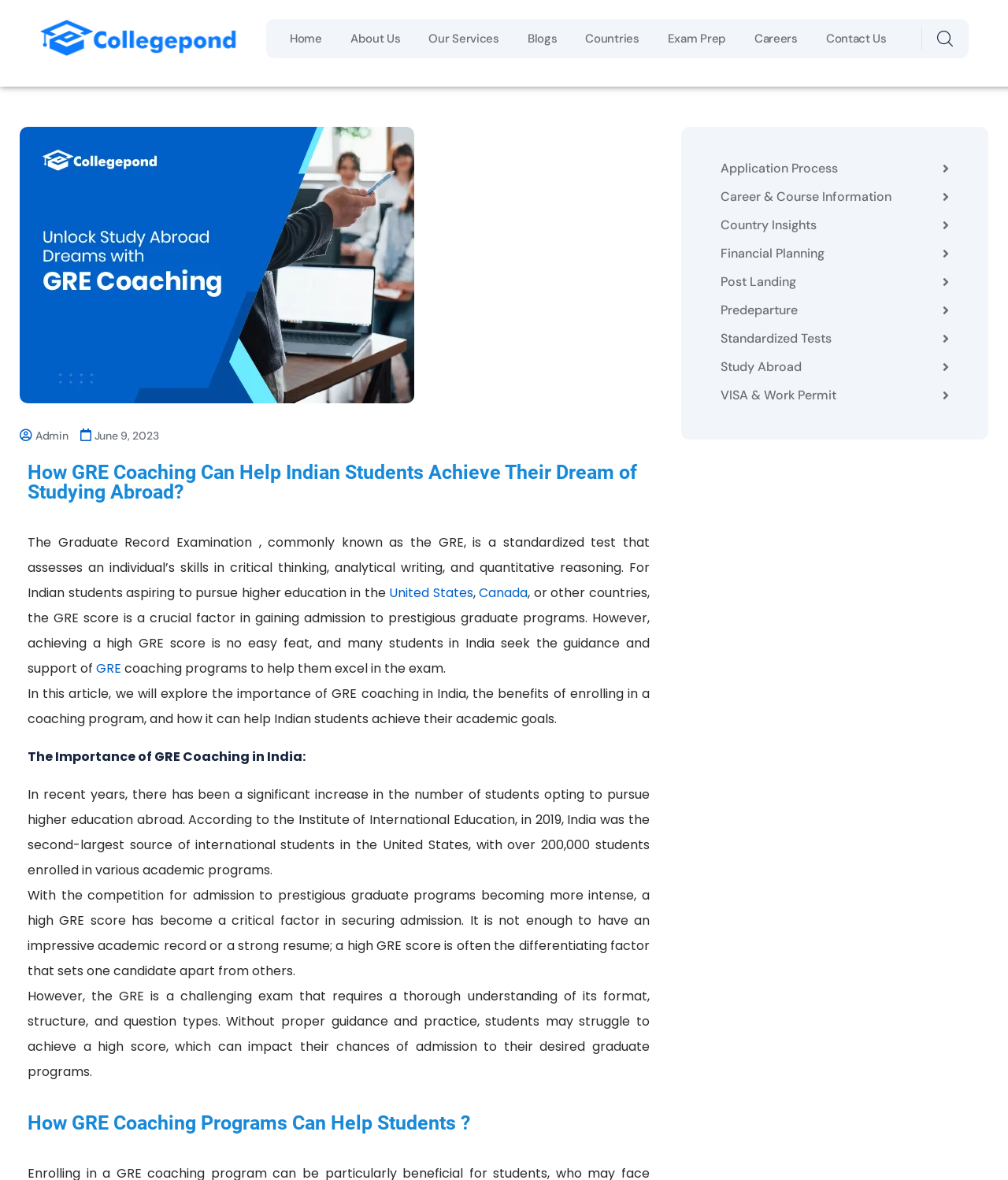What is the name of the website?
Answer the question with a single word or phrase, referring to the image.

Collegepond